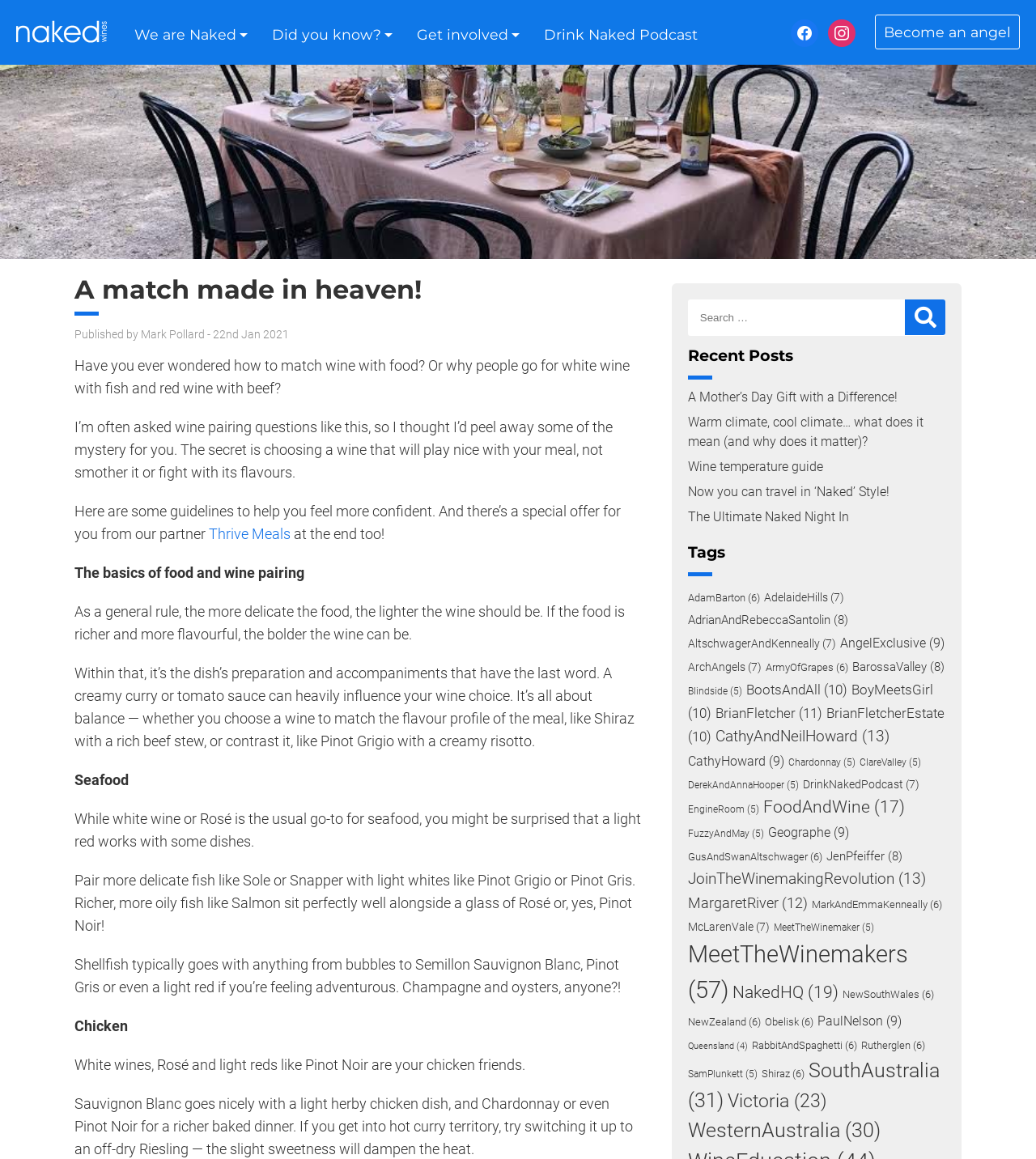Can you find the bounding box coordinates of the area I should click to execute the following instruction: "Read the article about wine pairing"?

[0.072, 0.309, 0.608, 0.342]